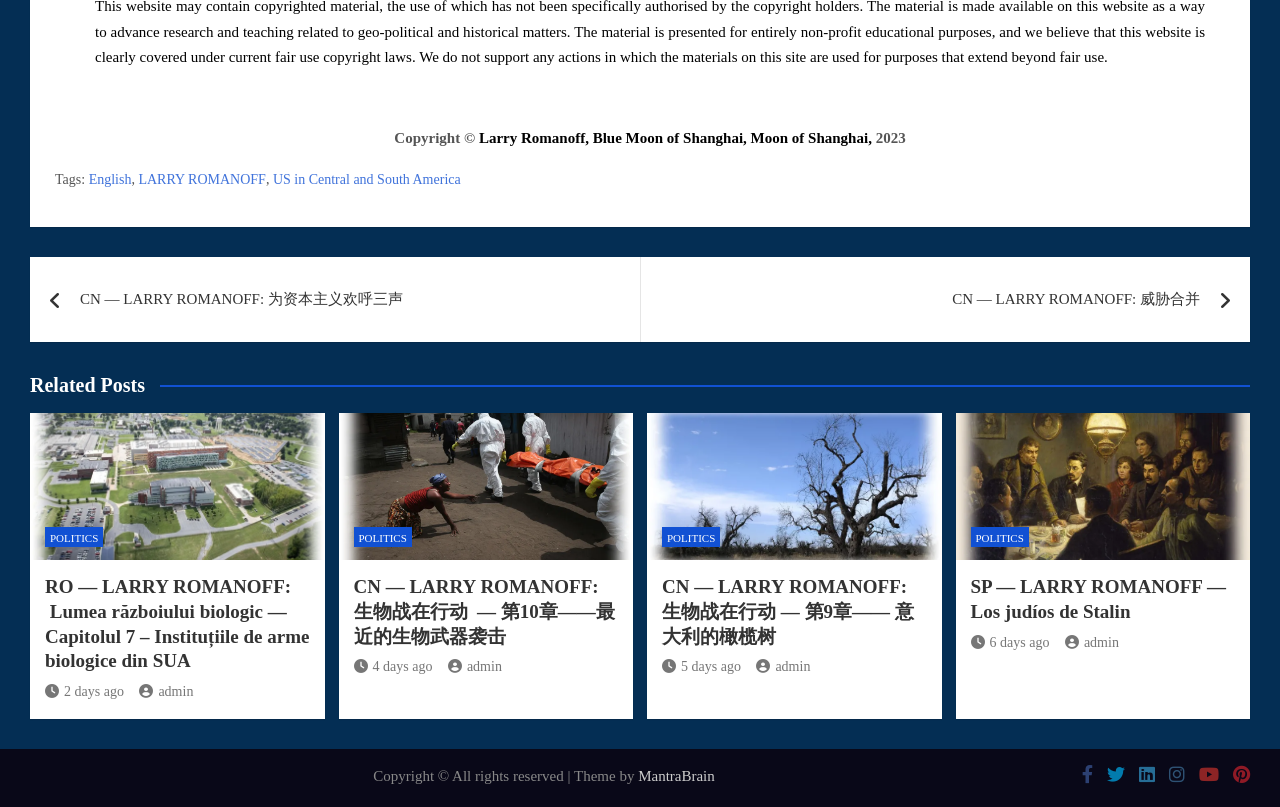Point out the bounding box coordinates of the section to click in order to follow this instruction: "Click on the link to the category 'POLITICS'".

[0.035, 0.653, 0.081, 0.678]